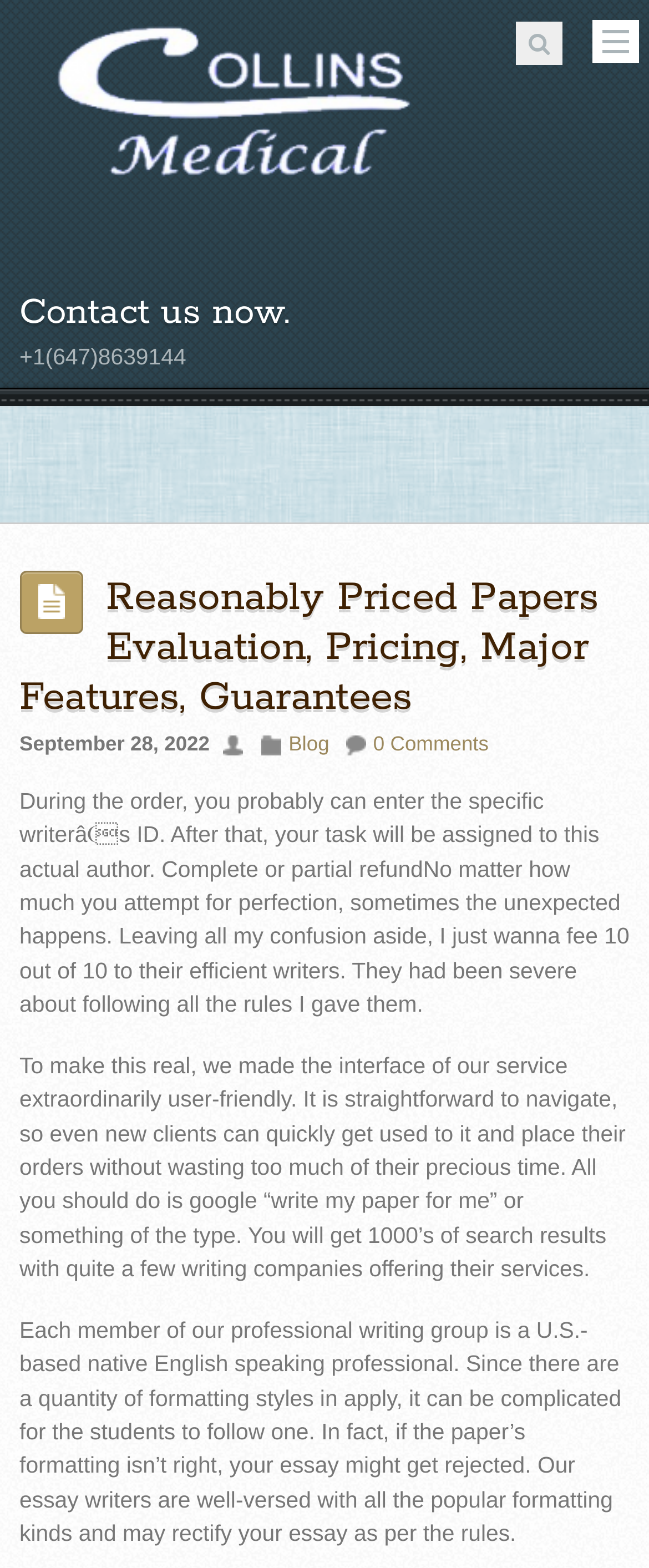Give a one-word or one-phrase response to the question: 
What is the purpose of the writers?

to write papers